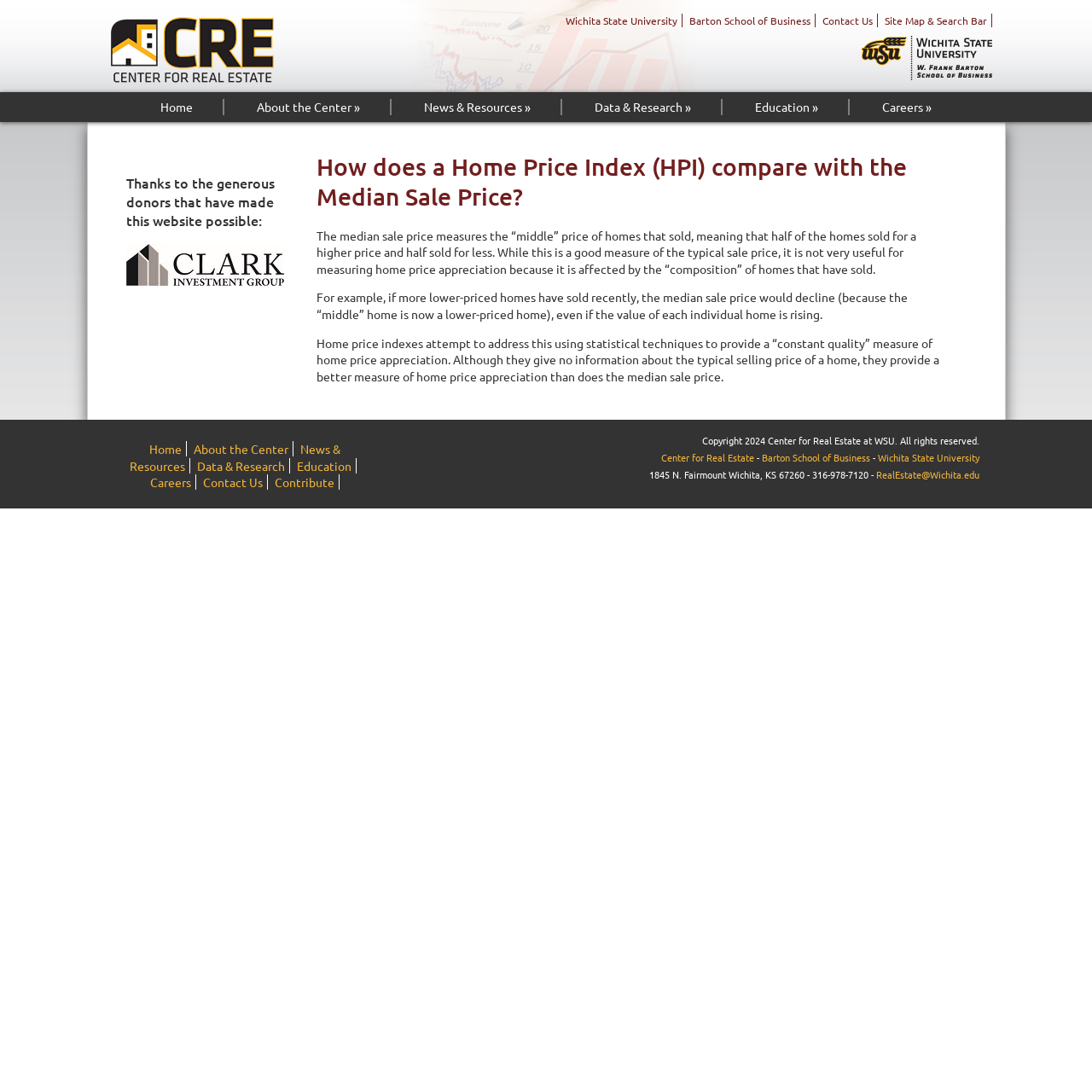Locate the bounding box coordinates of the clickable part needed for the task: "Click on the 'Home' link".

[0.12, 0.09, 0.205, 0.106]